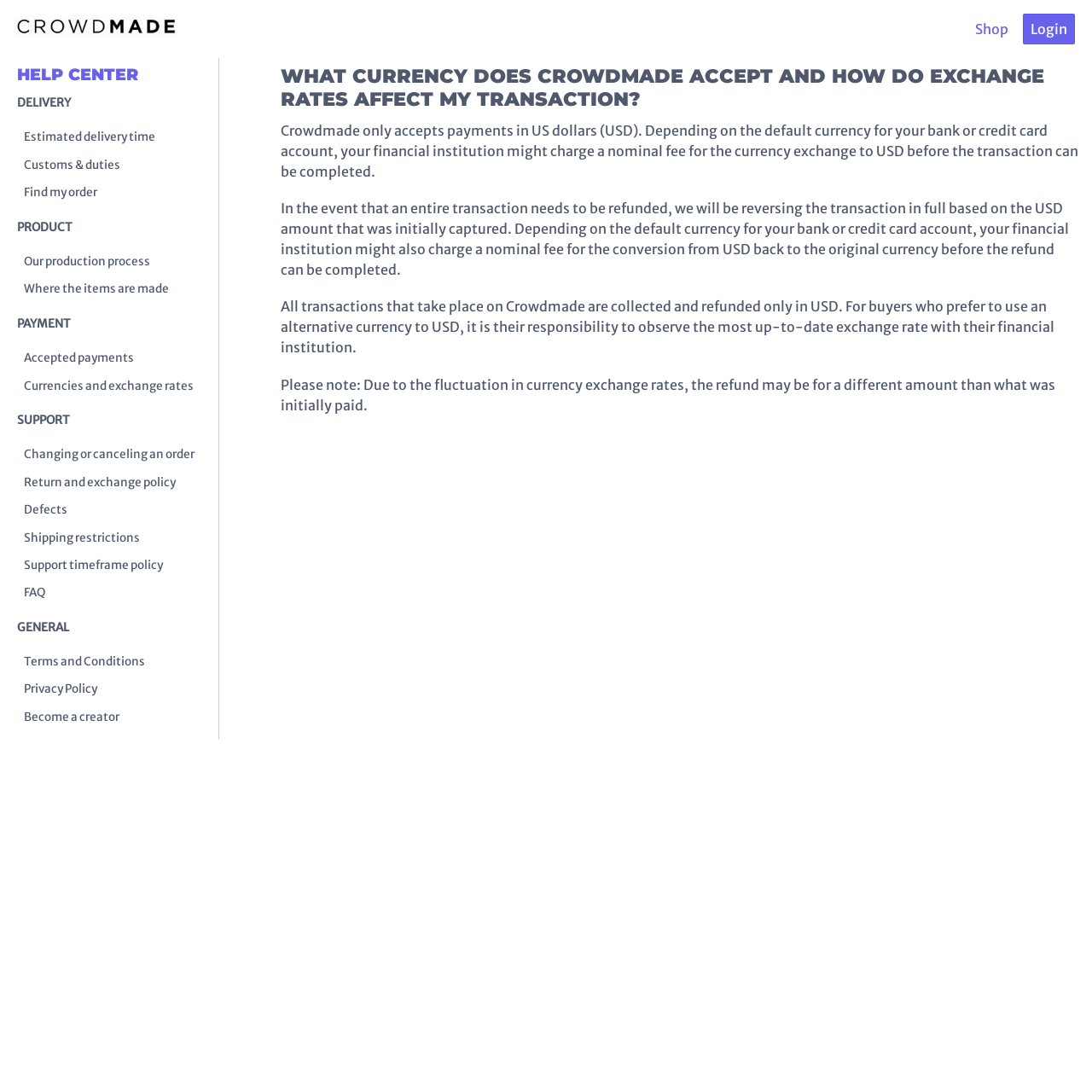Provide the bounding box coordinates of the UI element that matches the description: "Proudly powered by WordPress".

None